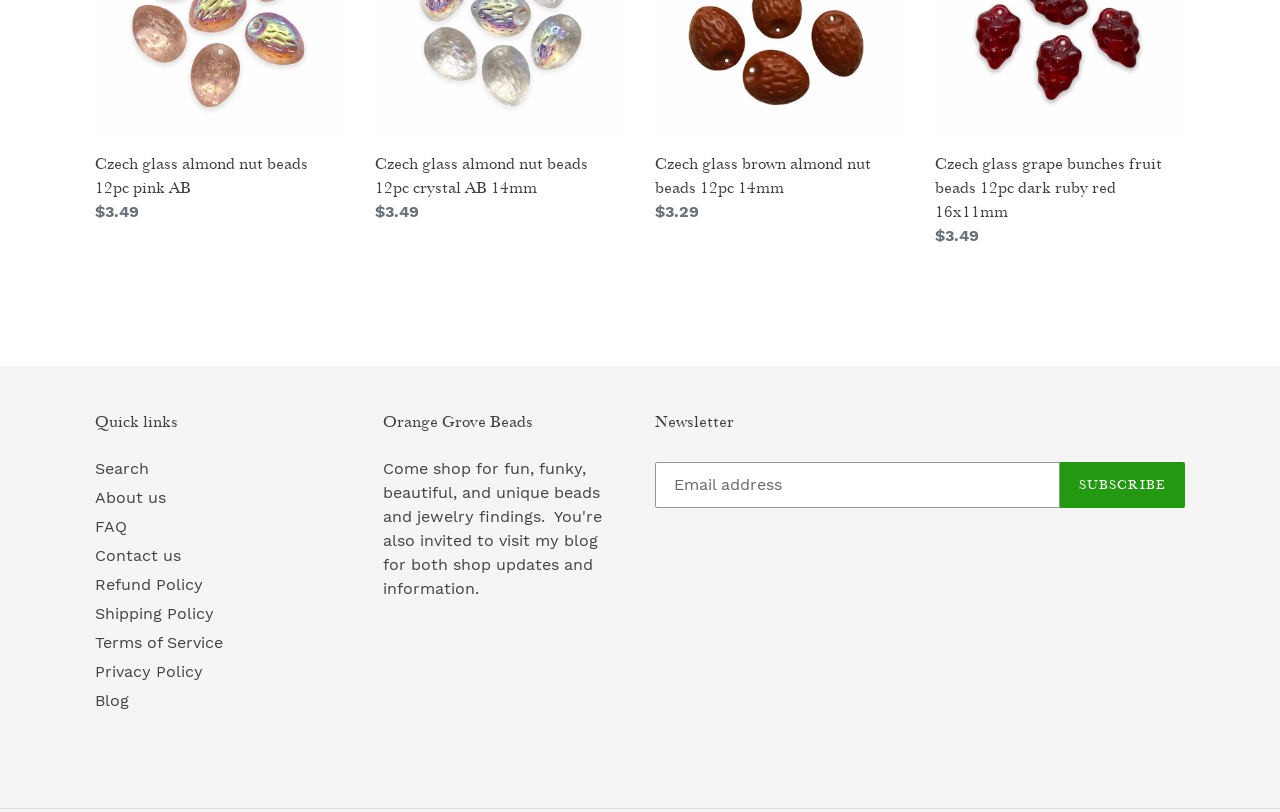Pinpoint the bounding box coordinates of the element you need to click to execute the following instruction: "Search the website". The bounding box should be represented by four float numbers between 0 and 1, in the format [left, top, right, bottom].

[0.074, 0.565, 0.116, 0.588]